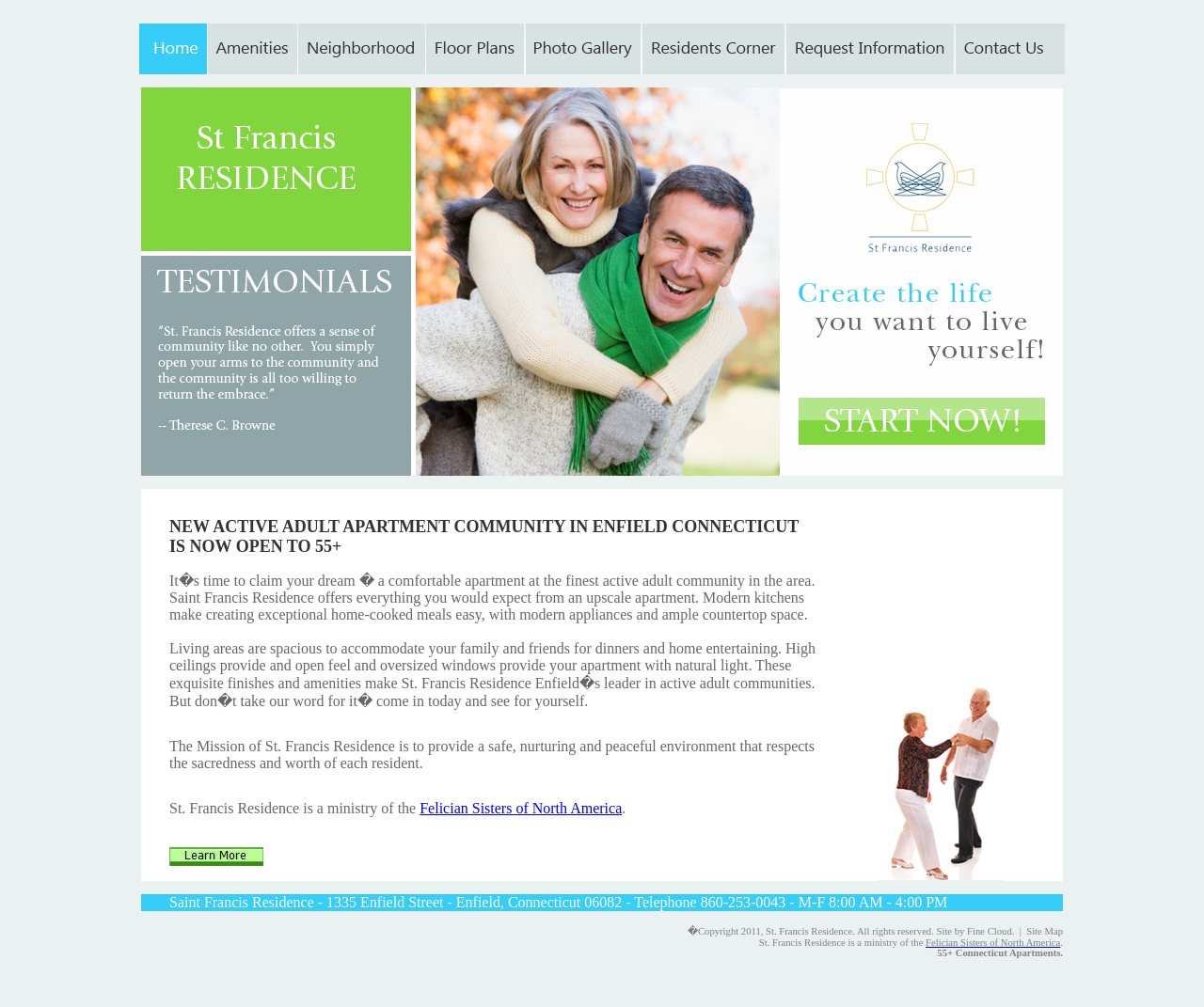Give a concise answer of one word or phrase to the question: 
What is the address of Saint Francis Residence?

1335 Enfield Street, Enfield, Connecticut 06082